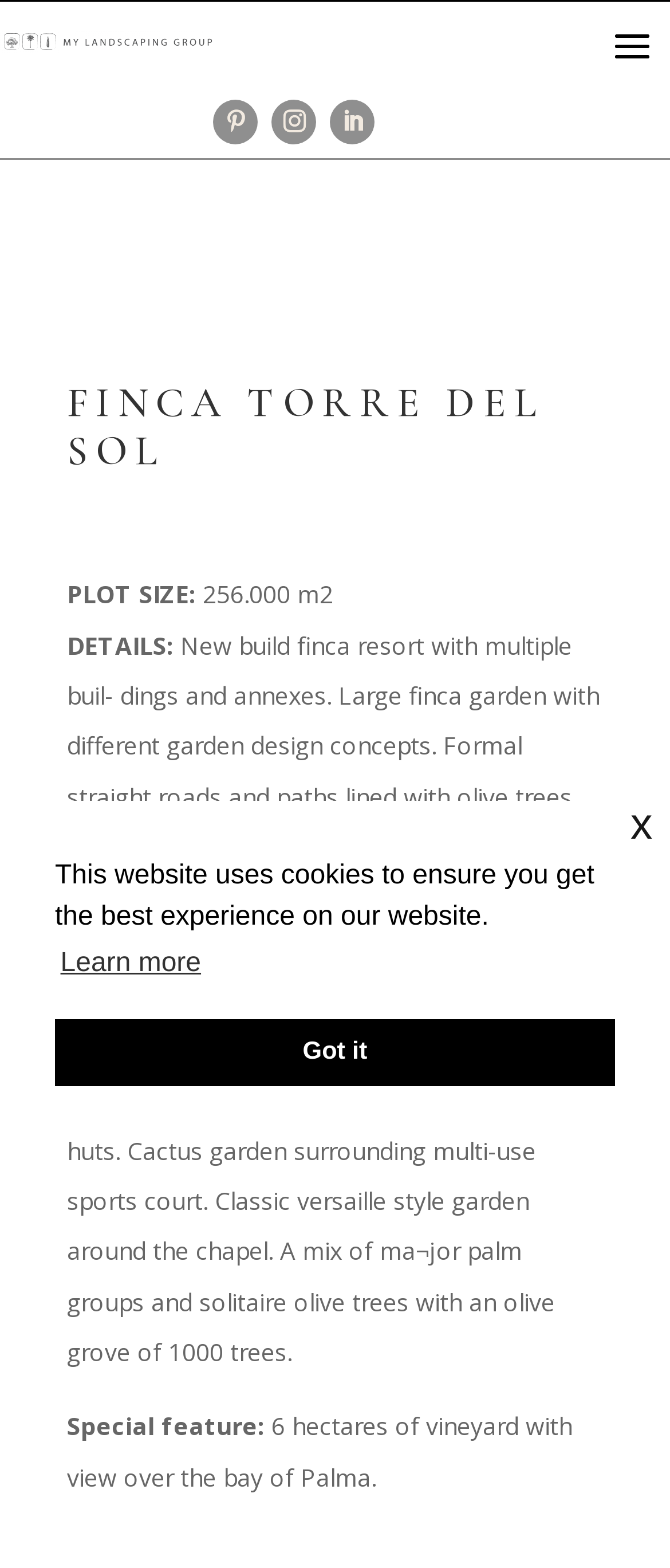Please answer the following question using a single word or phrase: 
What is special about the vineyard in Finca Torre del Sol?

6 hectares with view over the bay of Palma